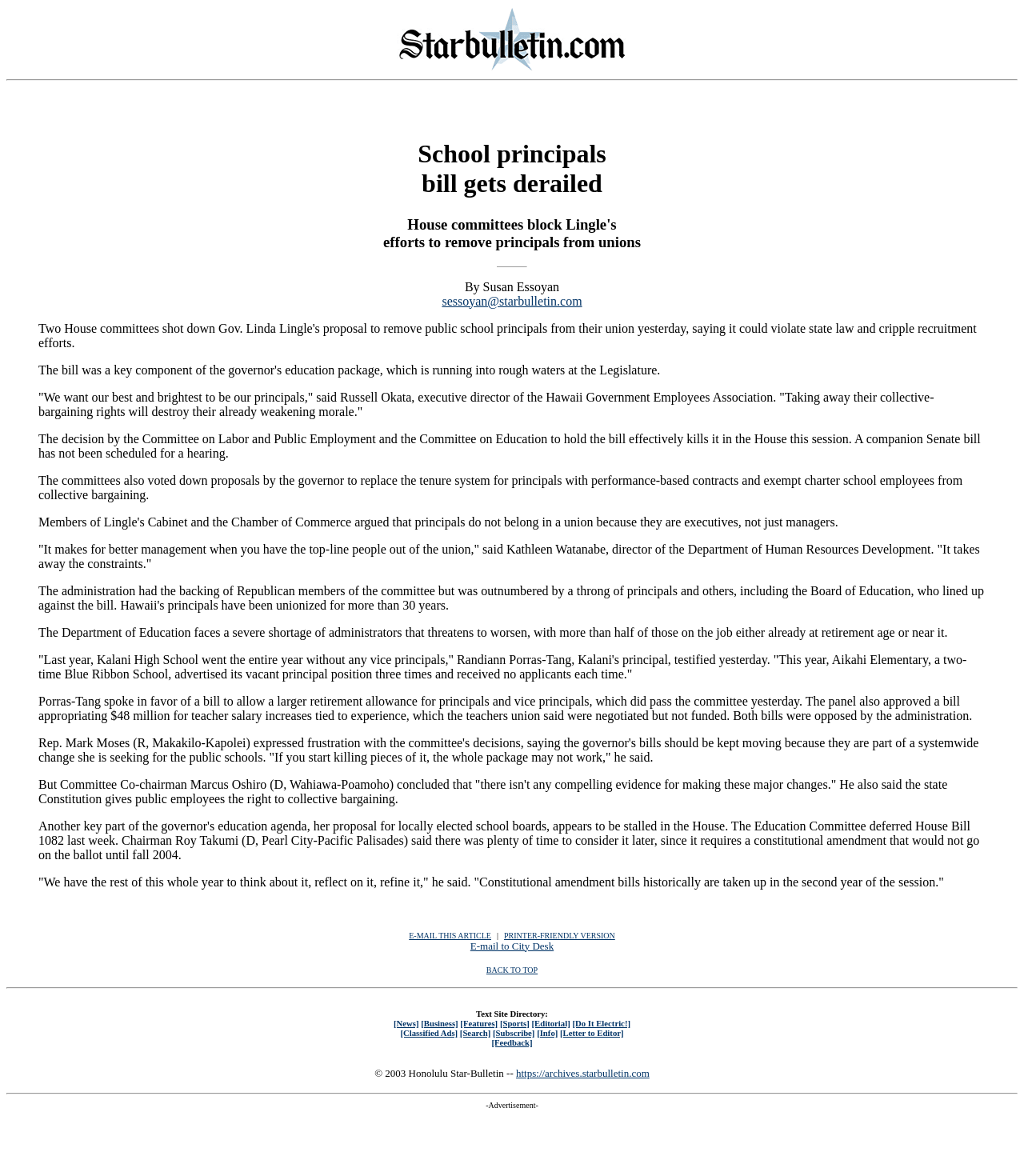Reply to the question with a single word or phrase:
What is the amount of money approved for teacher salary increases?

$48 million